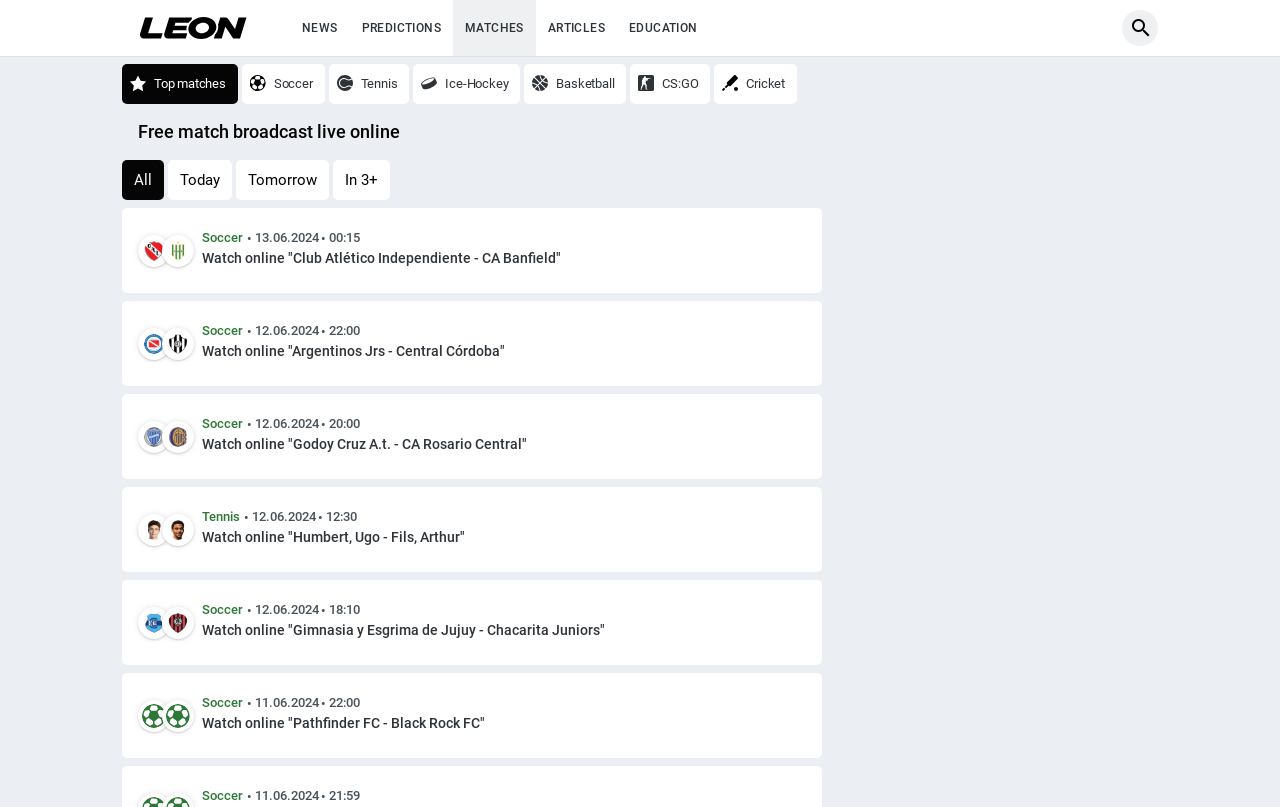Please locate the bounding box coordinates of the element that should be clicked to achieve the given instruction: "Watch online 'Humbert, Ugo - Fils, Arthur'".

[0.158, 0.651, 0.363, 0.682]